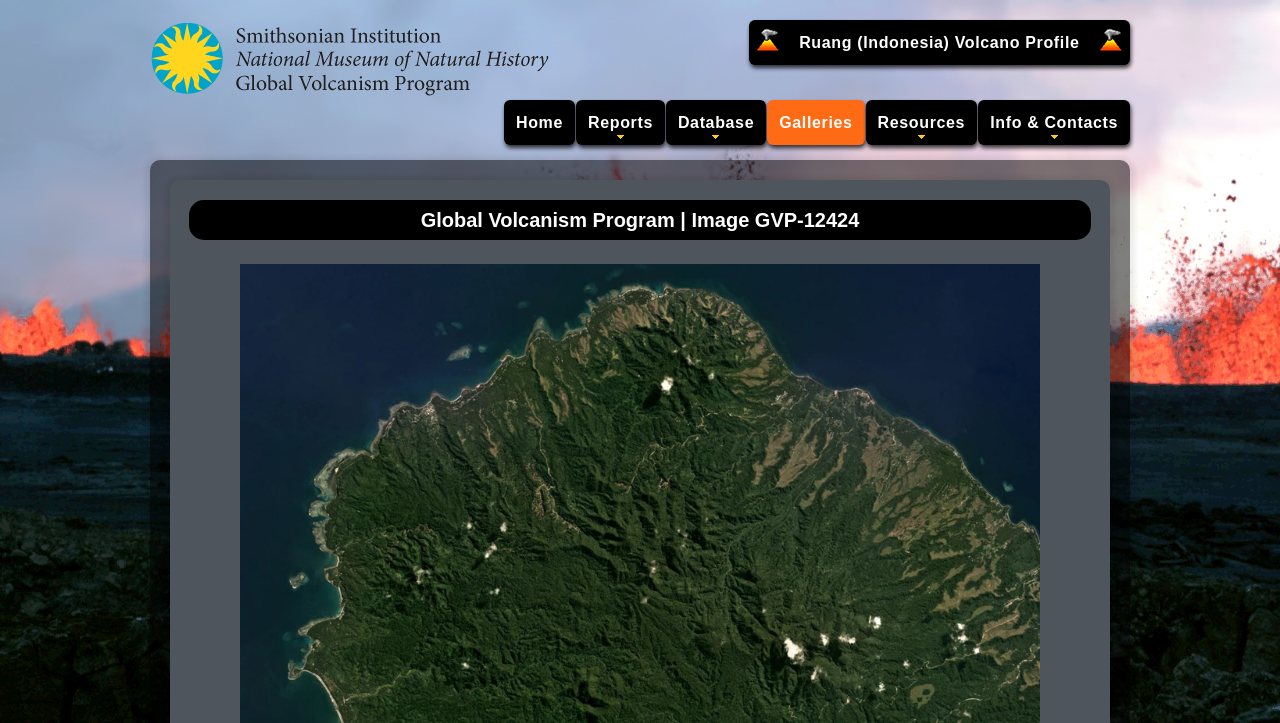Please pinpoint the bounding box coordinates for the region I should click to adhere to this instruction: "go to homepage".

[0.117, 0.03, 0.43, 0.051]